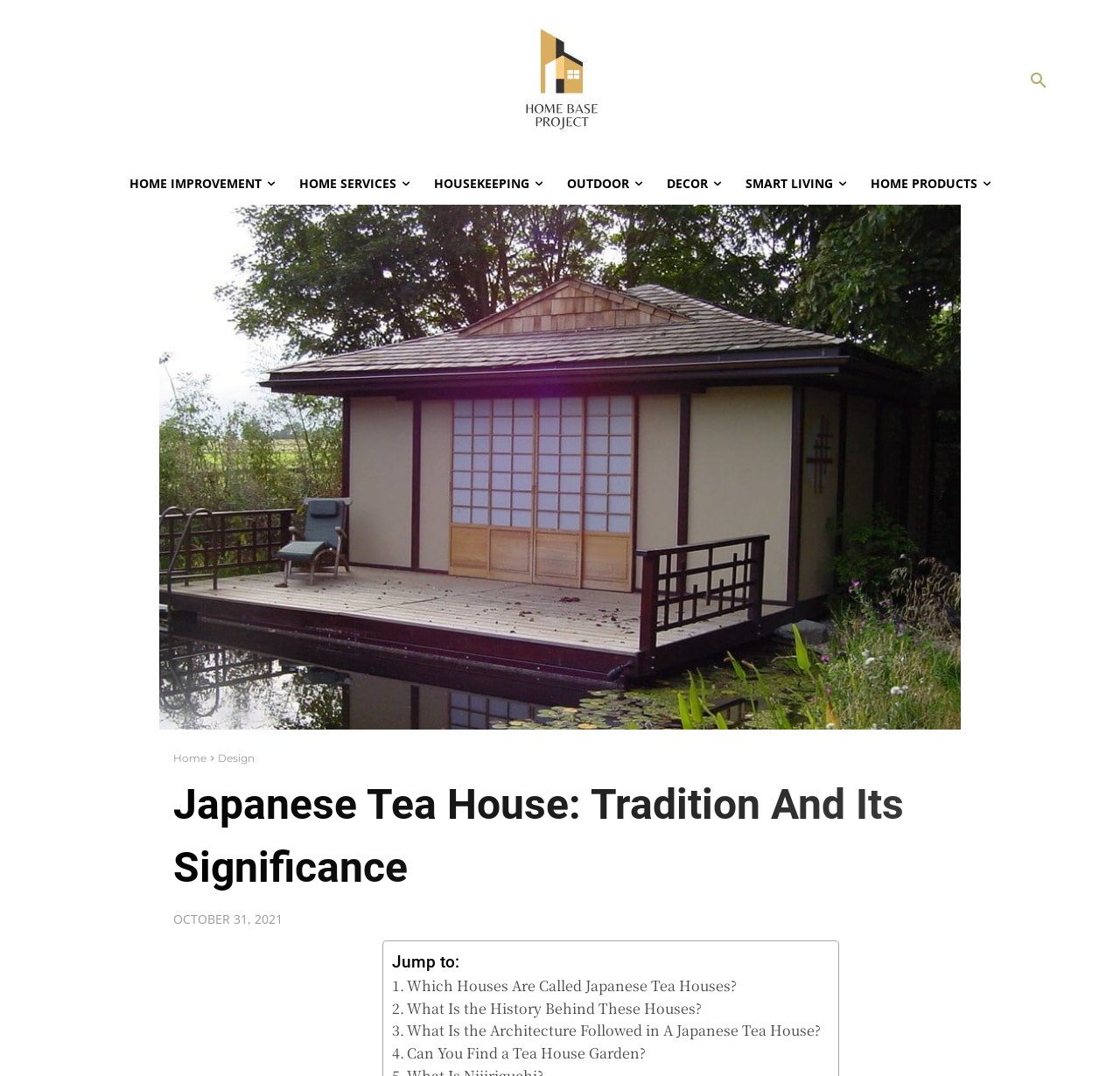Please specify the bounding box coordinates of the region to click in order to perform the following instruction: "go to about page".

None